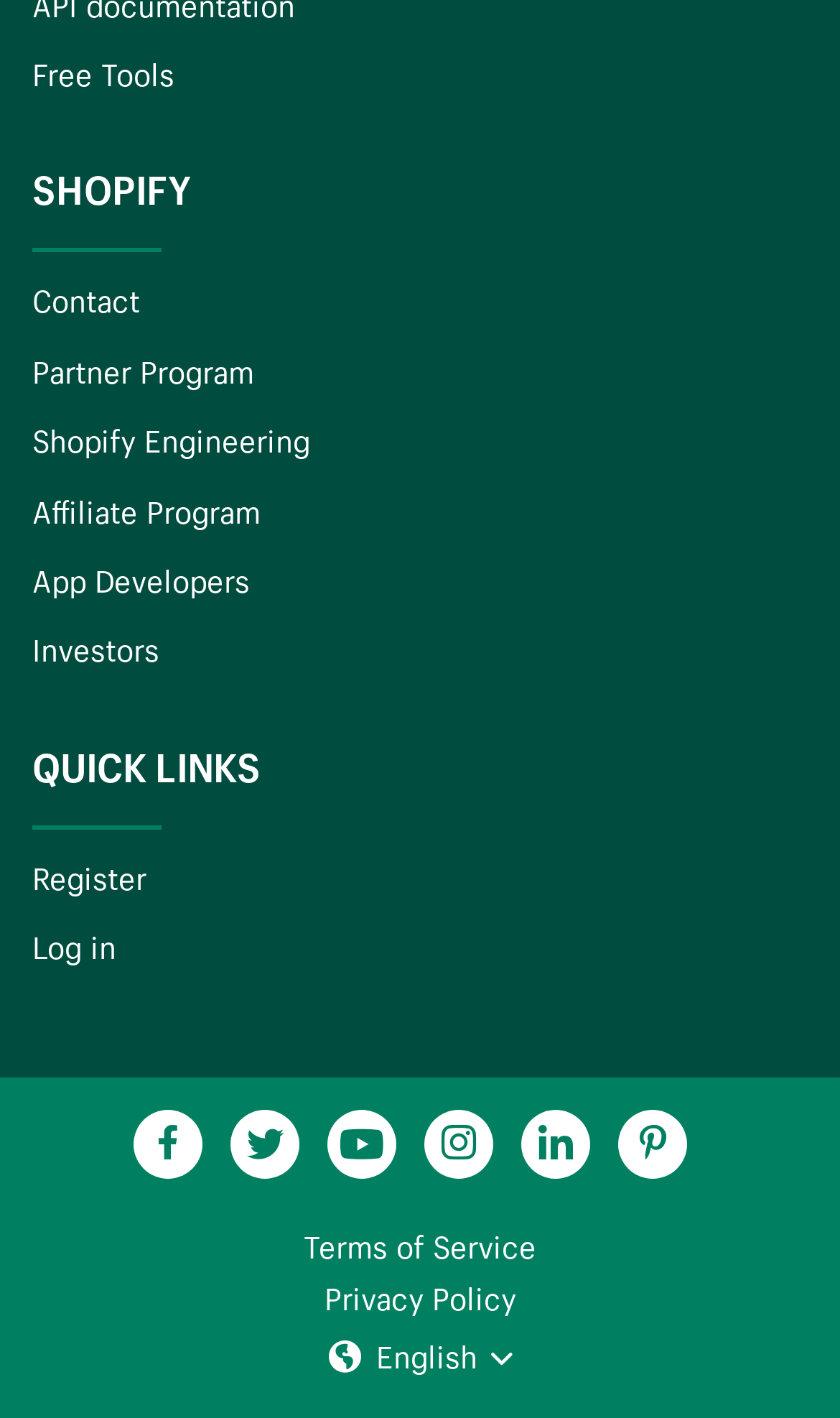Determine the bounding box coordinates for the clickable element required to fulfill the instruction: "Open Facebook". Provide the coordinates as four float numbers between 0 and 1, i.e., [left, top, right, bottom].

None